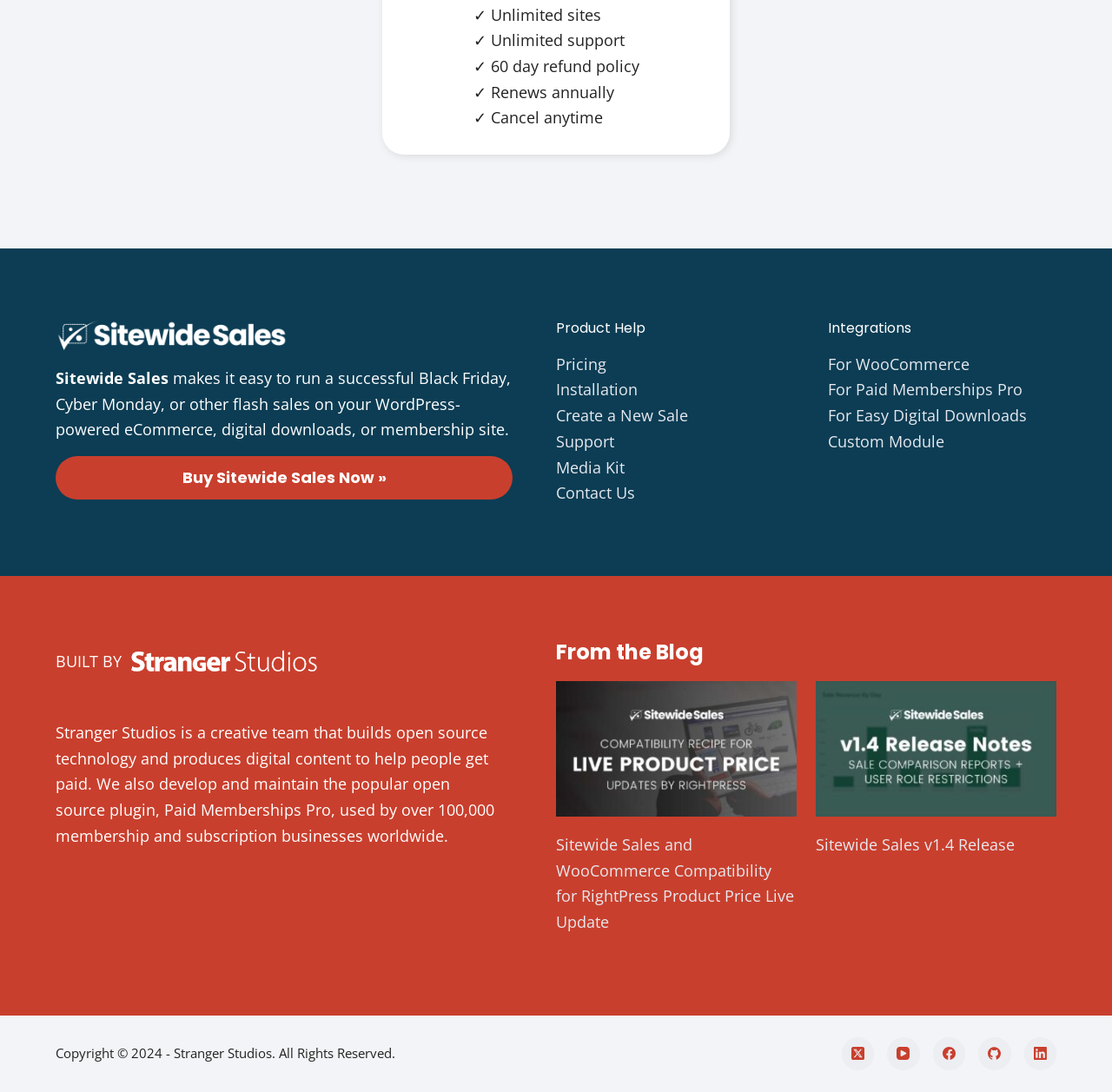Examine the image carefully and respond to the question with a detailed answer: 
What is the copyright year of the webpage?

I examined the webpage and found a StaticText element with the text 'Copyright © 2024 - Stranger Studios. All Rights Reserved.' which indicates that the copyright year of the webpage is 2024.